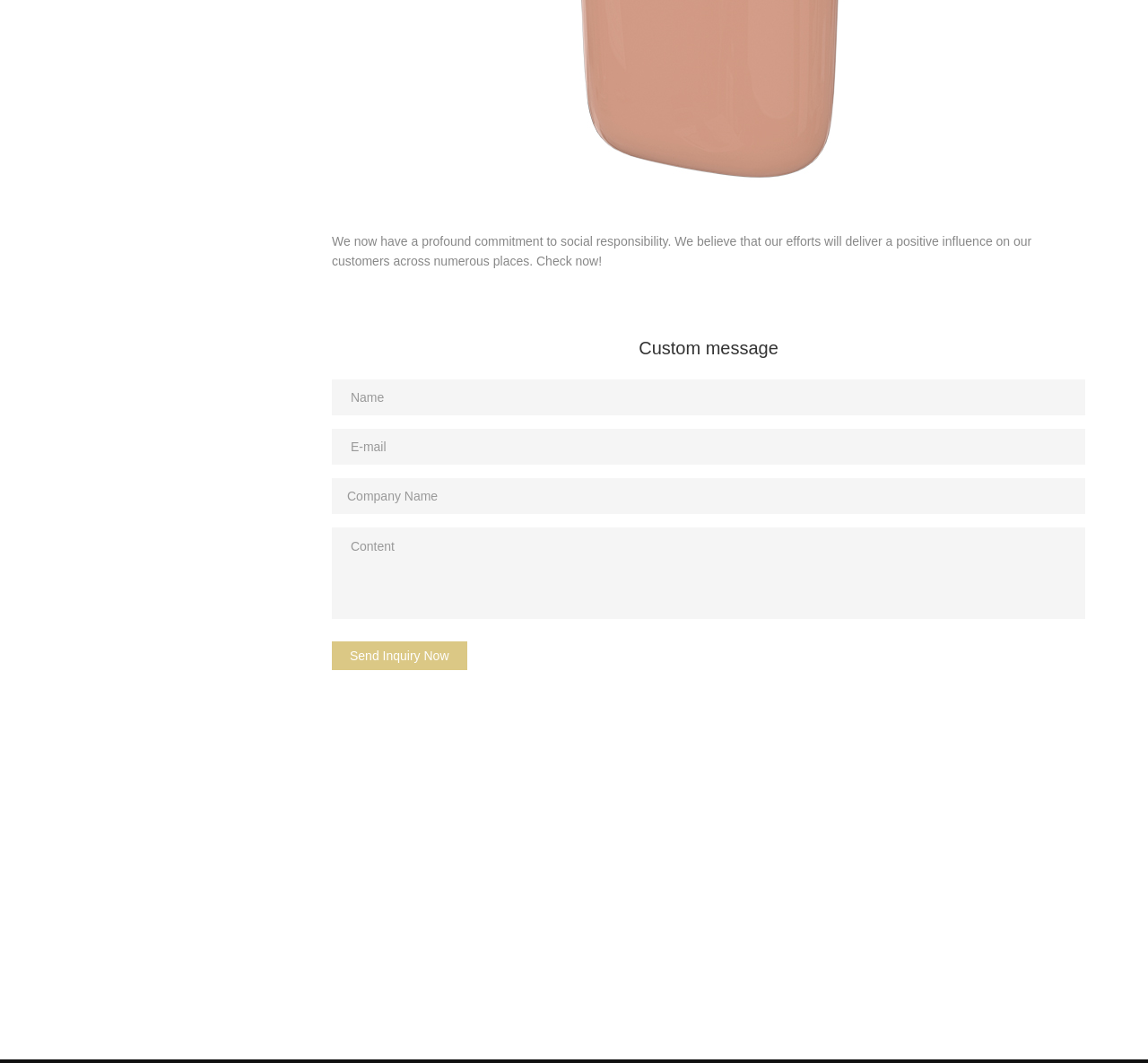Identify the bounding box coordinates for the UI element described as follows: "Send Inquiry Now". Ensure the coordinates are four float numbers between 0 and 1, formatted as [left, top, right, bottom].

[0.289, 0.603, 0.407, 0.63]